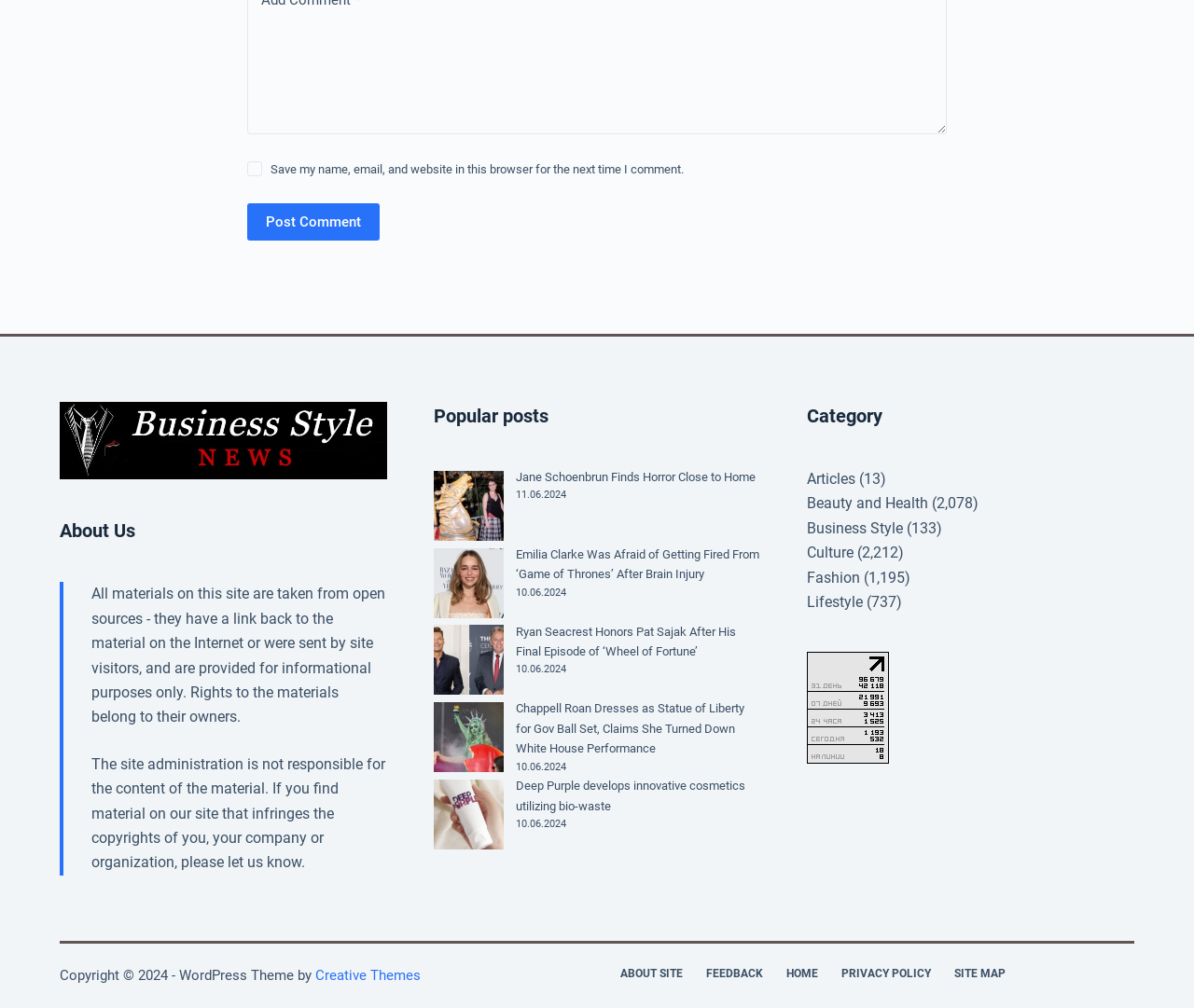Using the given description, provide the bounding box coordinates formatted as (top-left x, top-left y, bottom-right x, bottom-right y), with all values being floating point numbers between 0 and 1. Description: Site Map

[0.789, 0.959, 0.852, 0.973]